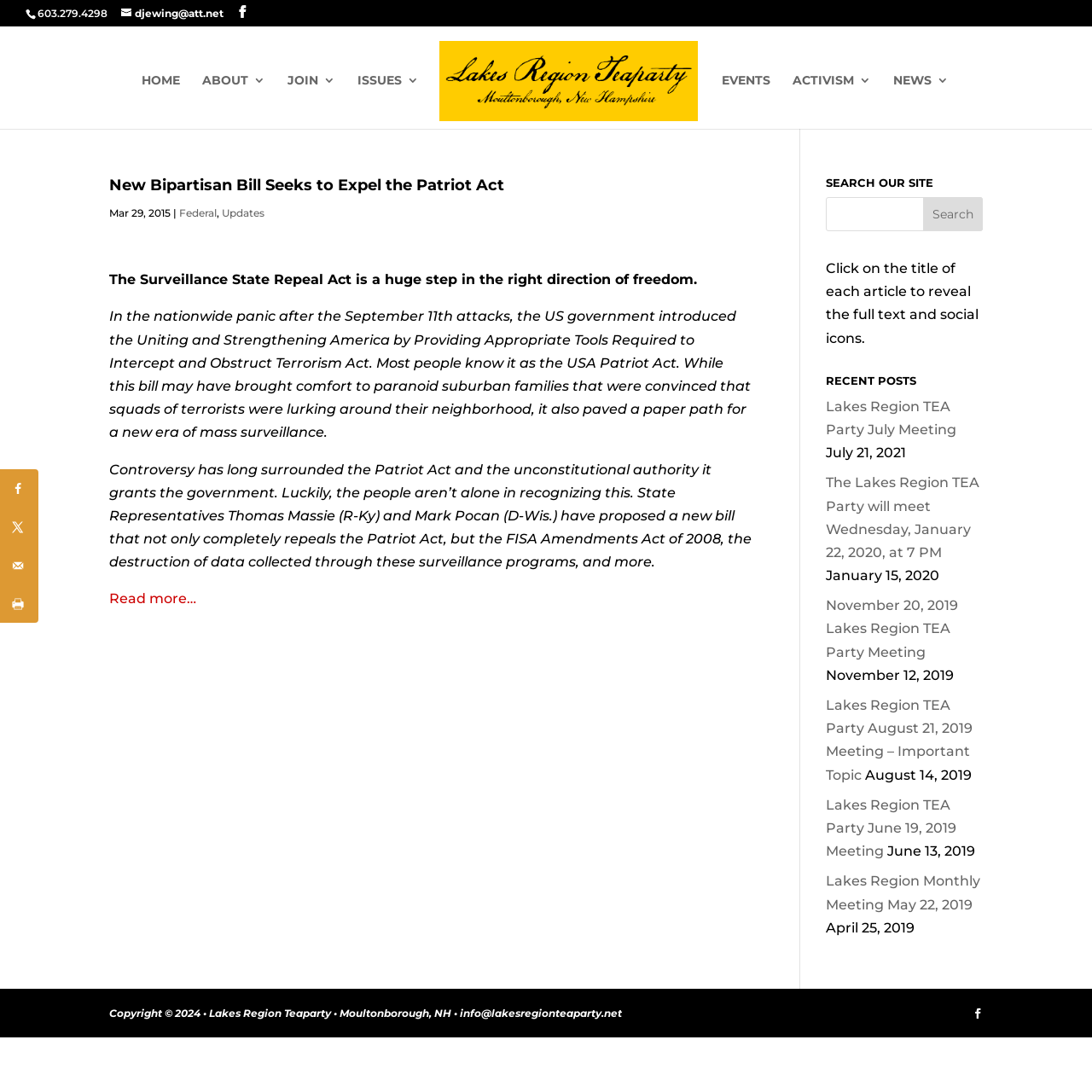Please locate the UI element described by "alt="Lakes Region Tea Party"" and provide its bounding box coordinates.

[0.401, 0.038, 0.641, 0.111]